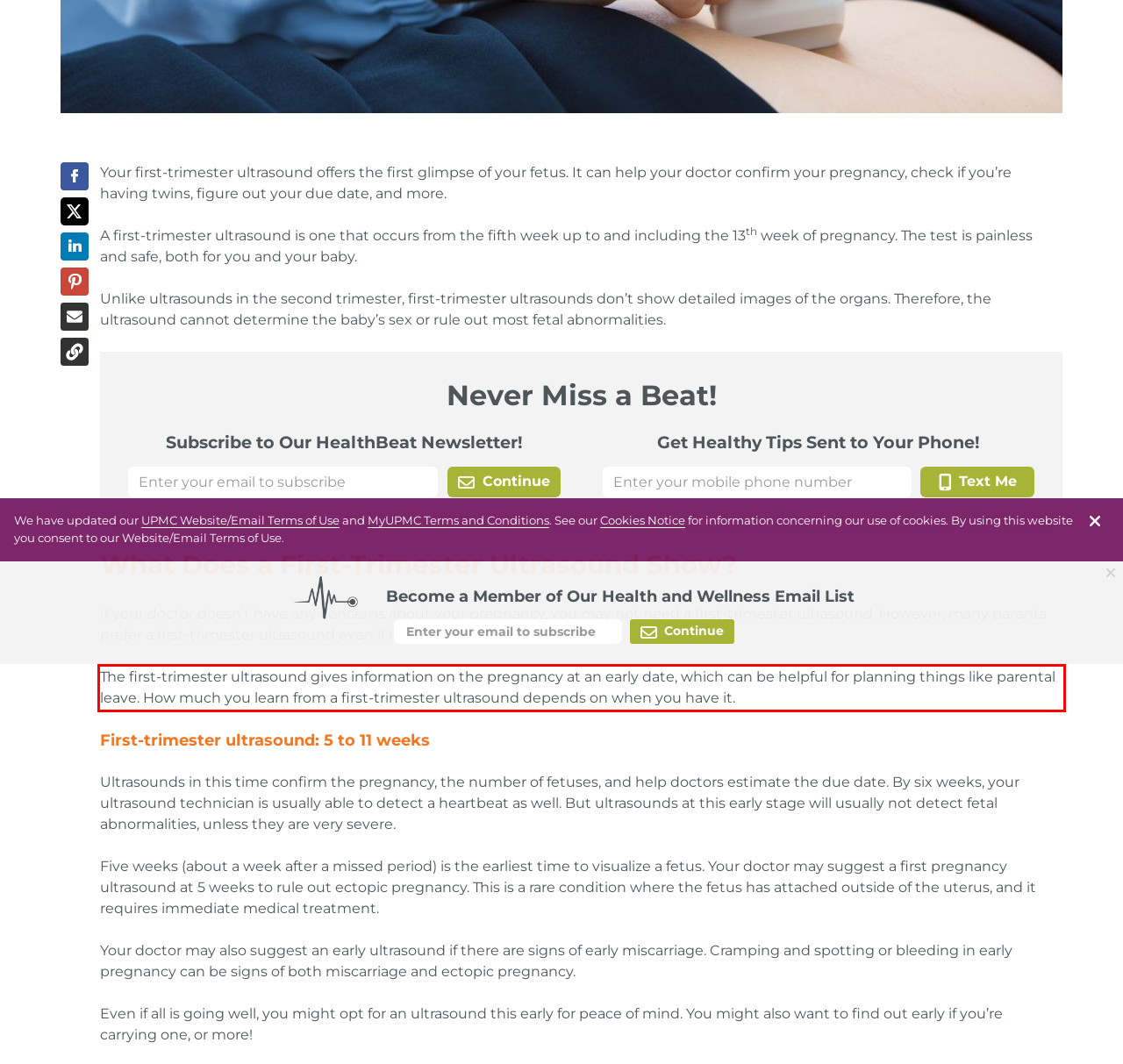Please use OCR to extract the text content from the red bounding box in the provided webpage screenshot.

The first-trimester ultrasound gives information on the pregnancy at an early date, which can be helpful for planning things like parental leave. How much you learn from a first-trimester ultrasound depends on when you have it.